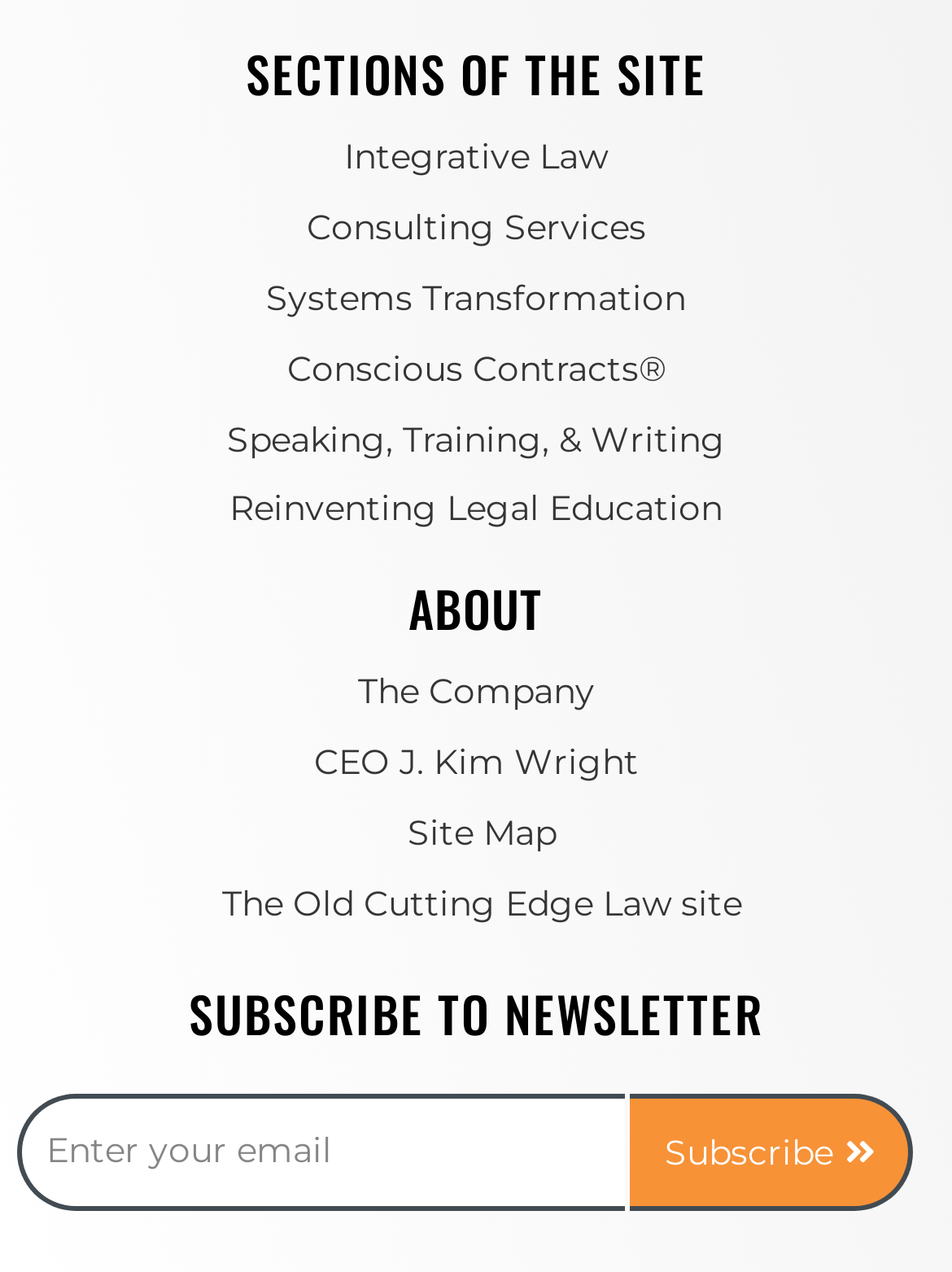Please find and report the bounding box coordinates of the element to click in order to perform the following action: "Click on Integrative Law". The coordinates should be expressed as four float numbers between 0 and 1, in the format [left, top, right, bottom].

[0.362, 0.102, 0.638, 0.148]